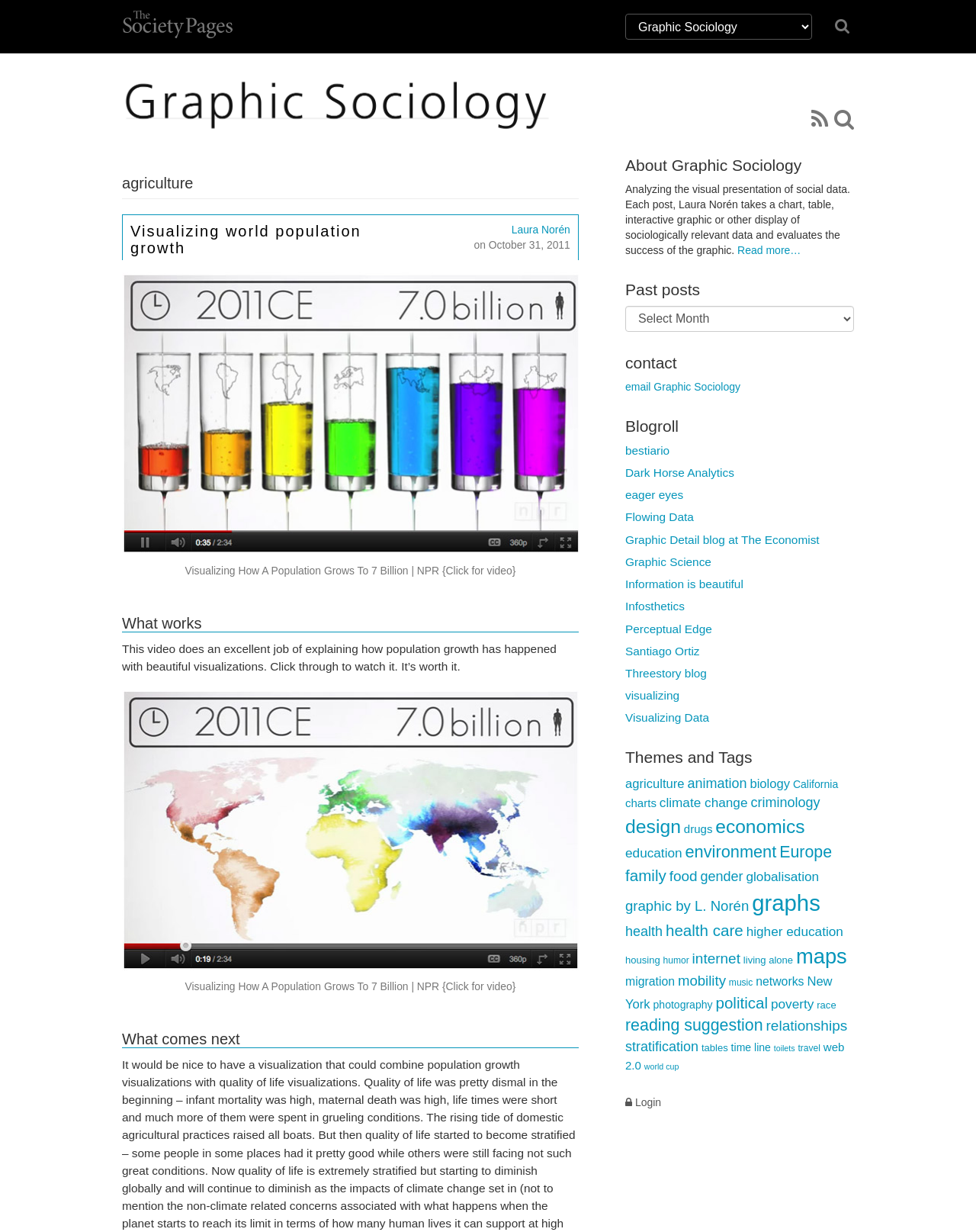Based on the description "title="Search Graphic Sociology"", find the bounding box of the specified UI element.

[0.855, 0.087, 0.875, 0.107]